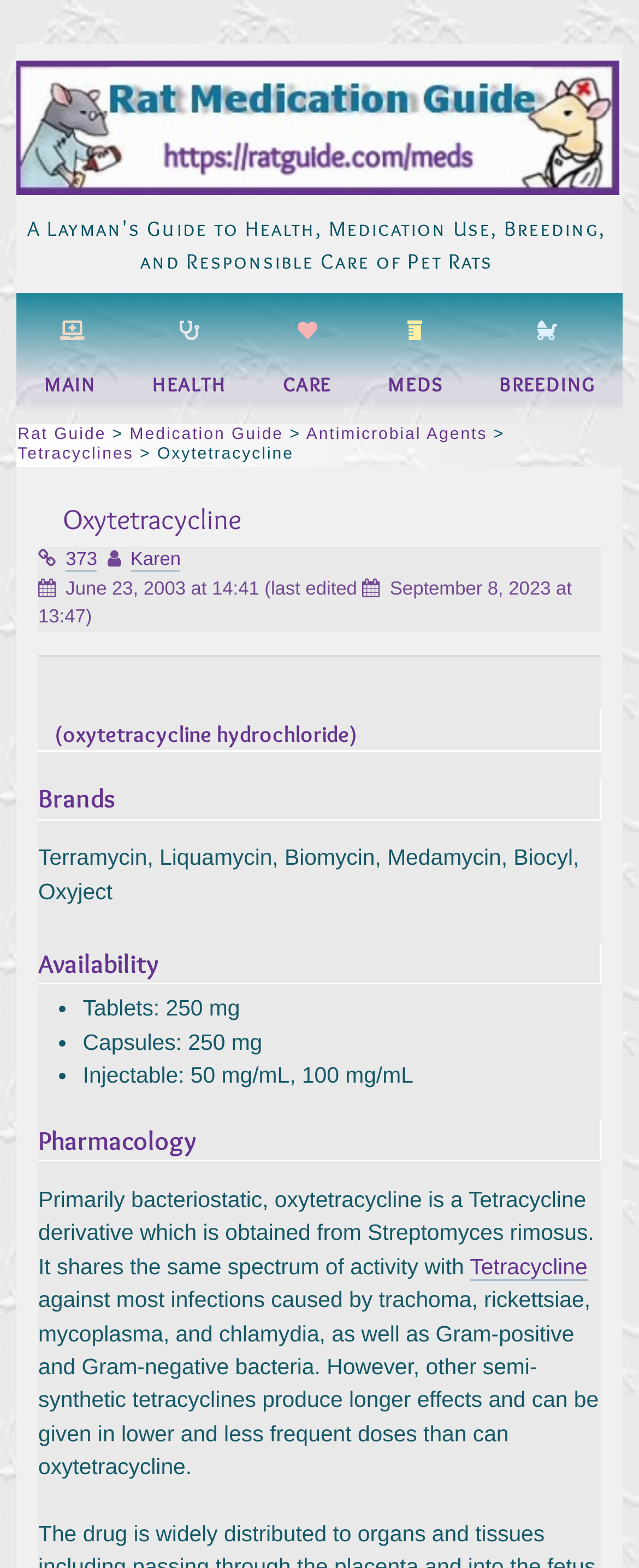Give the bounding box coordinates for the element described as: "Antimicrobial Agents".

[0.479, 0.272, 0.763, 0.284]